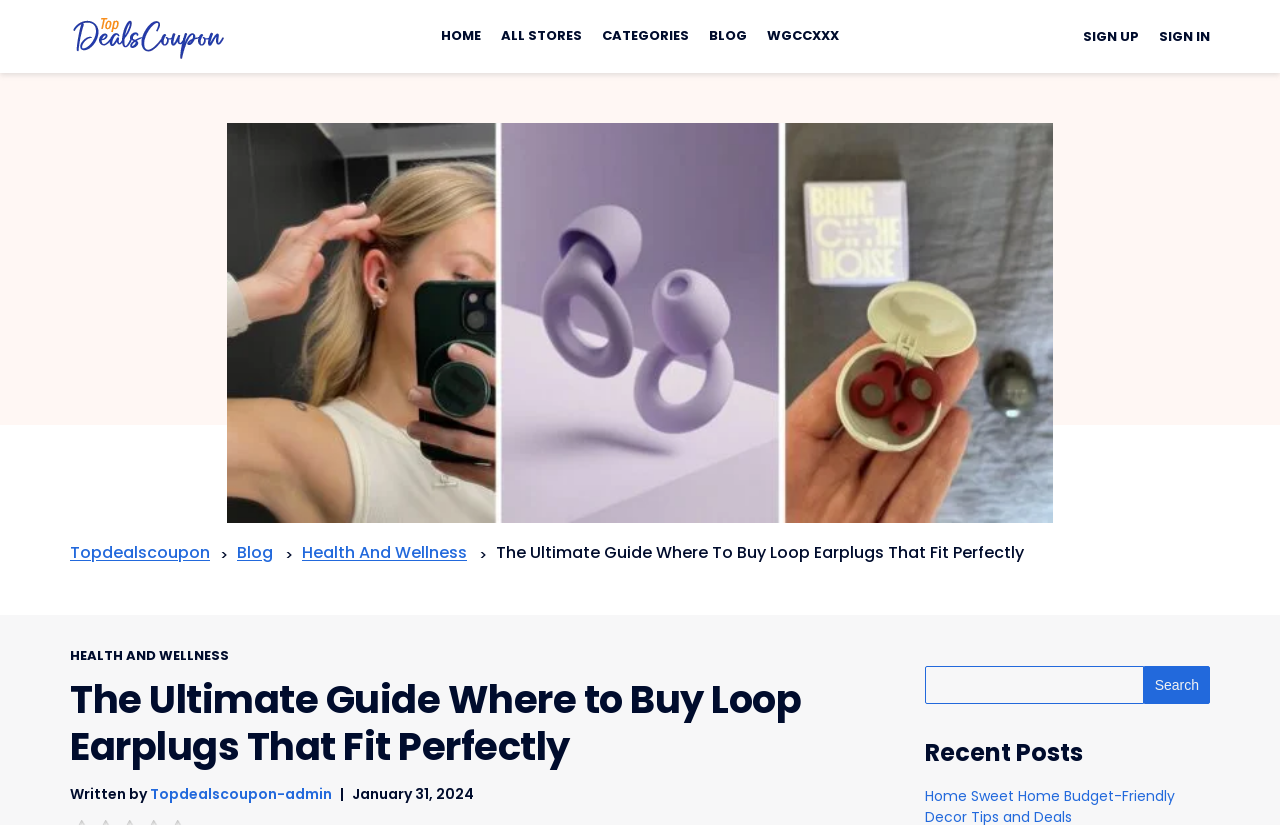Please identify the bounding box coordinates of the area that needs to be clicked to follow this instruction: "Click on the 'HOME' link".

[0.345, 0.01, 0.384, 0.078]